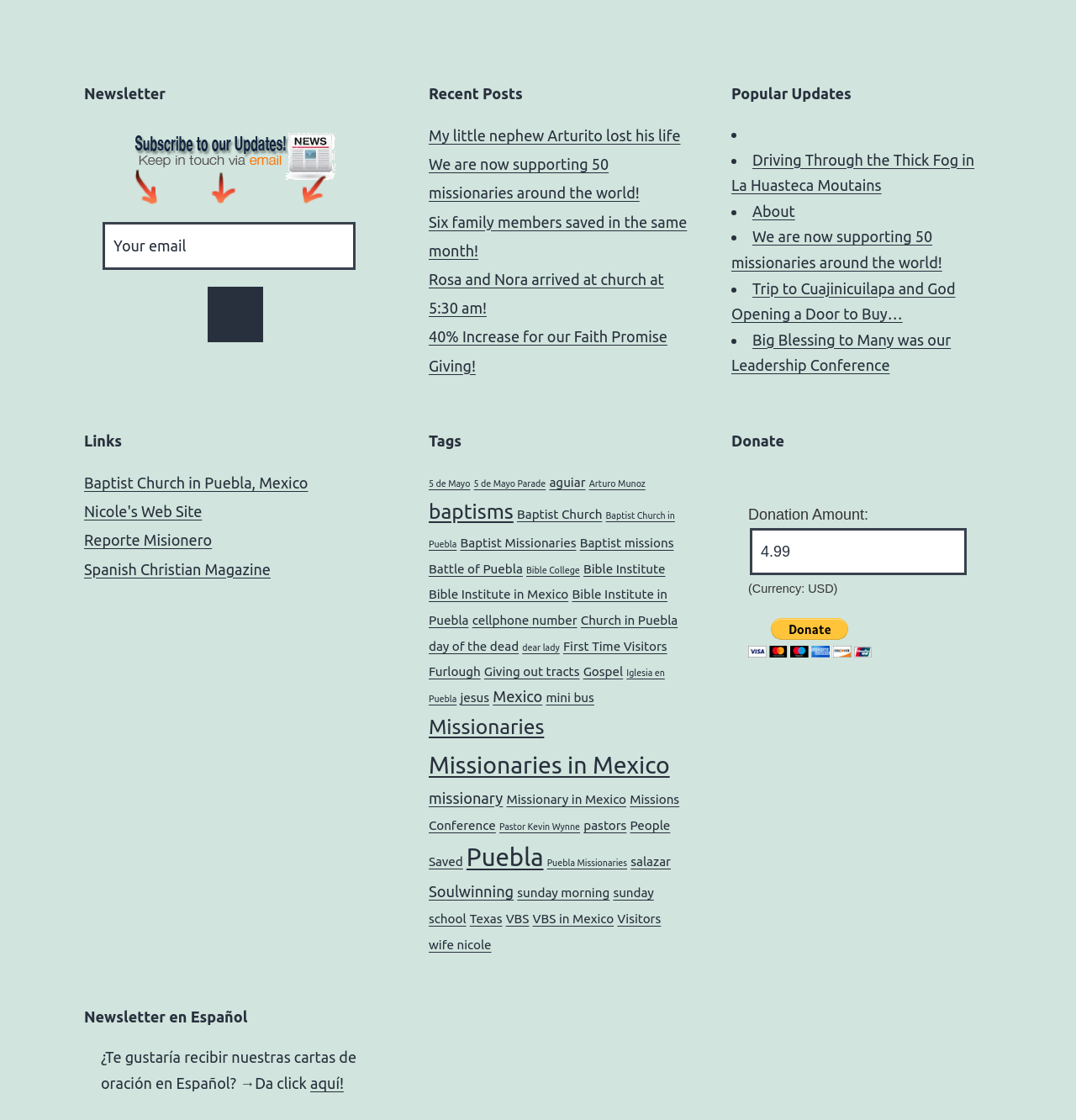Specify the bounding box coordinates of the area that needs to be clicked to achieve the following instruction: "Enter email address".

[0.095, 0.198, 0.33, 0.241]